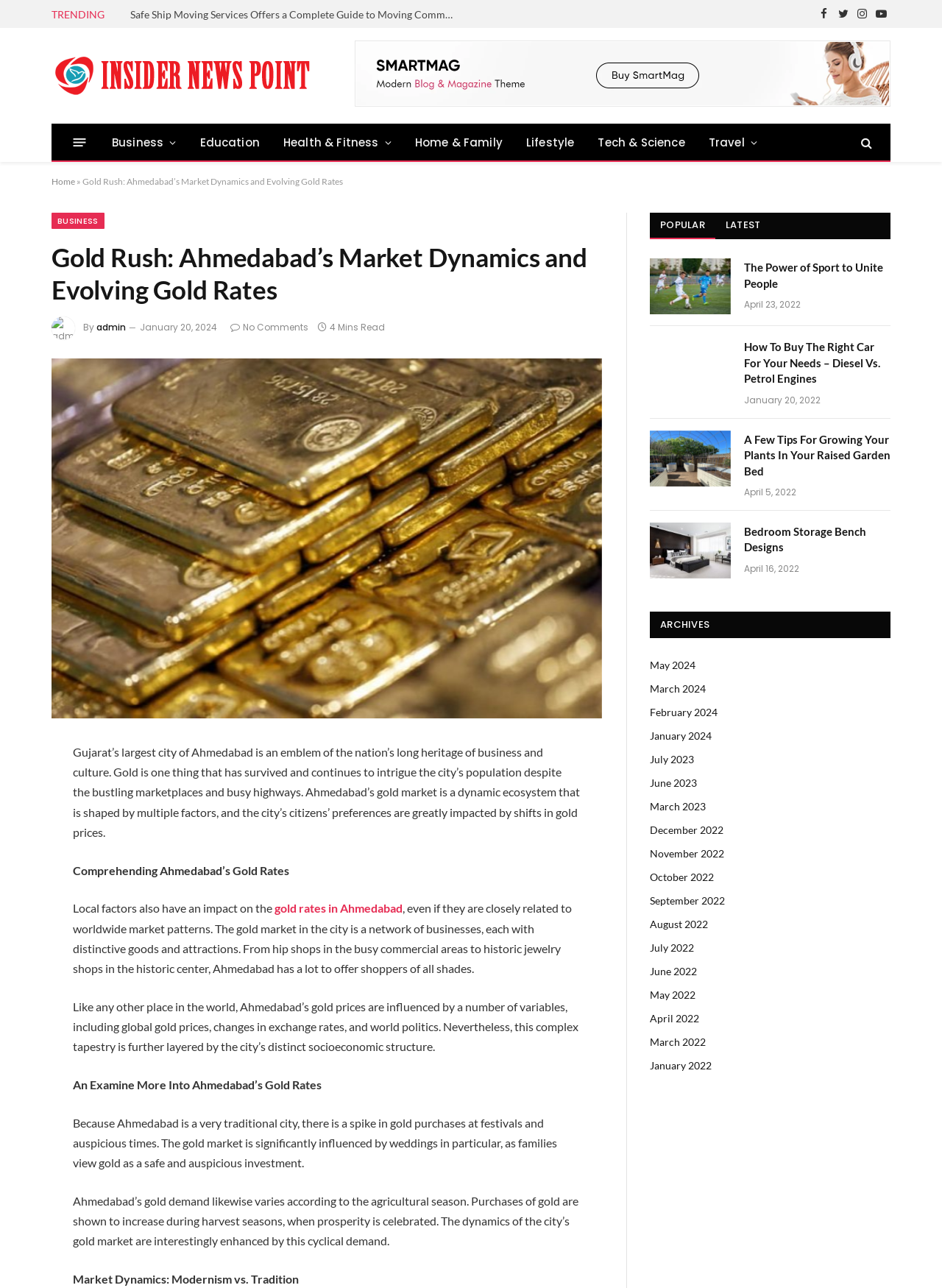Explain in detail what is displayed on the webpage.

The webpage is about Insider News Point, a news website that features various articles and trending topics. At the top, there is a navigation menu with links to different categories such as Business, Education, Health & Fitness, and more. Below the navigation menu, there is a section with trending topics, including a link to "Safe Ship Moving Services Offers a Complete Guide to Moving Commercial Establishment".

The main article on the page is titled "Gold Rush: Ahmedabad's Market Dynamics and Evolving Gold Rates" and is accompanied by an image. The article discusses the gold market in Ahmedabad, India, and how it is influenced by various factors such as global gold prices, exchange rates, and local socioeconomic structures. The article also explores how the city's gold demand varies according to festivals and agricultural seasons.

To the right of the main article, there is a sidebar with links to popular and latest articles, as well as a section with archived articles from previous months. Below the main article, there are three more articles with images, each with a heading and a brief summary. These articles appear to be related to sports, cars, and gardening.

At the bottom of the page, there are social media links and a menu with links to different sections of the website, including Home, Business, and Archives.